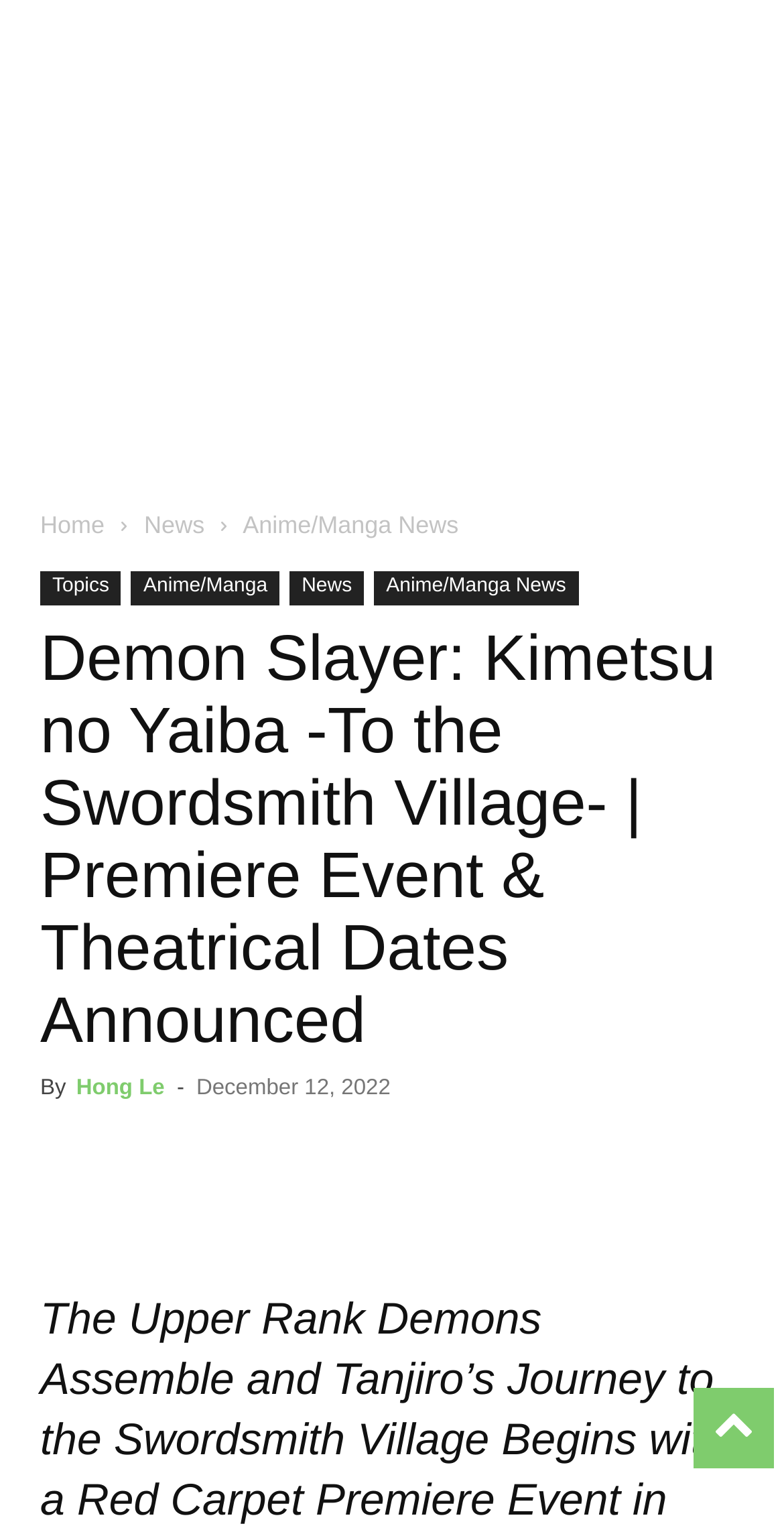Identify the bounding box coordinates of the element that should be clicked to fulfill this task: "view topics". The coordinates should be provided as four float numbers between 0 and 1, i.e., [left, top, right, bottom].

[0.051, 0.374, 0.155, 0.396]